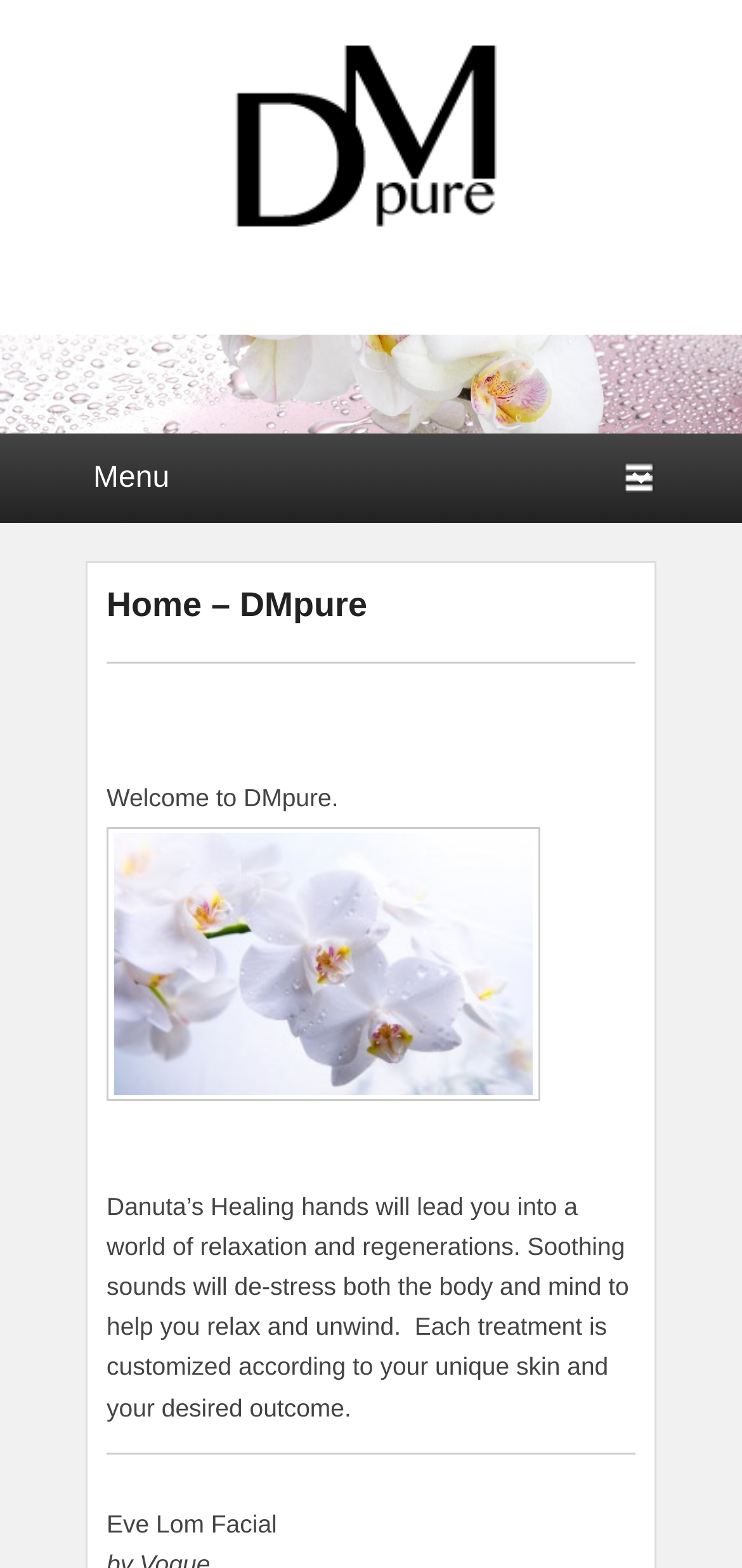What is the purpose of Danuta's Healing hands?
Look at the image and respond to the question as thoroughly as possible.

I inferred the answer by reading the static text 'Danuta’s Healing hands will lead you into a world of relaxation and regenerations.' which implies that Danuta's Healing hands are meant to provide relaxation and regeneration to the body and mind.